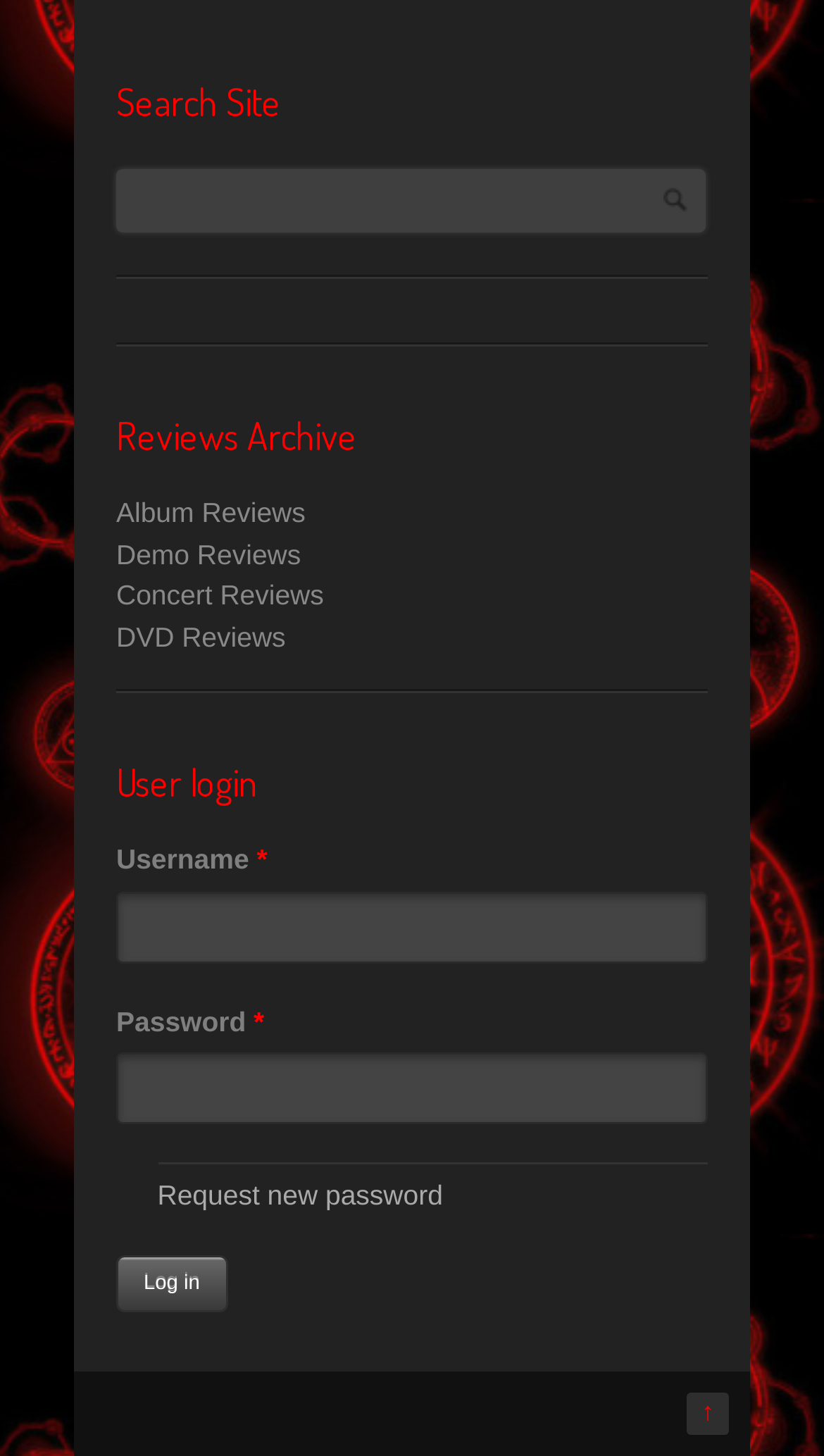Refer to the image and provide an in-depth answer to the question:
What is required to log in?

The textboxes for 'Username' and 'Password' are both marked as required, indicating that these two fields must be filled in order to log in.